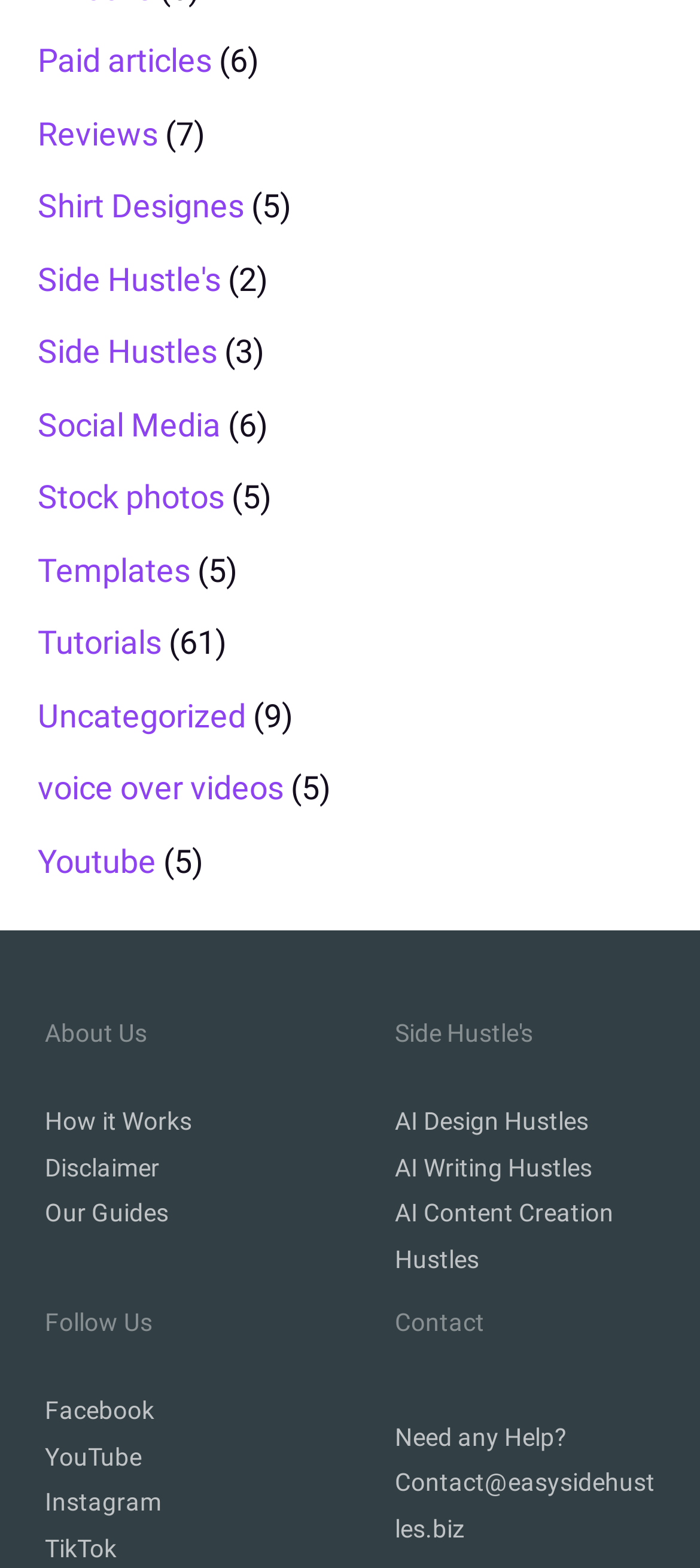Determine the bounding box coordinates of the UI element described below. Use the format (top-left x, top-left y, bottom-right x, bottom-right y) with floating point numbers between 0 and 1: Shirt Designes

[0.054, 0.119, 0.349, 0.143]